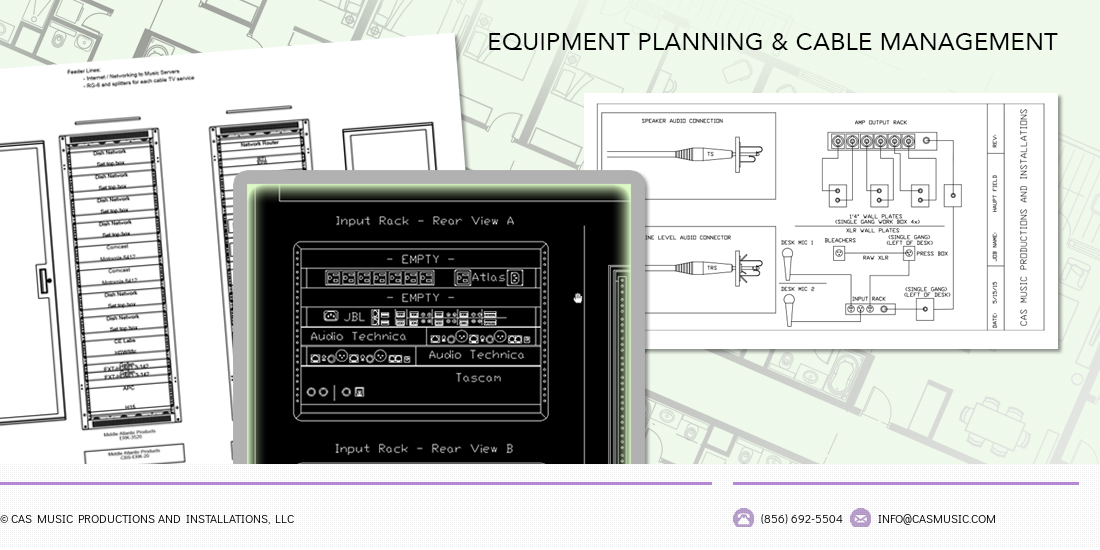Provide a comprehensive description of the image.

The image showcases a detailed layout focusing on equipment planning and cable management by CAS Music Productions and Installations. In the center, a schematic diagram illustrates the rear views of an input rack, identifying various components such as audio devices labeled with "Audio Technica" and "Tascam," along with empty designations for future use. Surrounding this central diagram are additional technical drawings that include a speaker audio connection setup and a detailed amp output rack connection. This visual emphasizes the importance of meticulous planning for audio-visual installations, aligning with the company’s commitment to professional design and installation services. The header "EQUIPMENT PLANNING & CABLE MANAGEMENT" reinforces the focus area, while the footer provides contact details for further inquiries, highlighting CAS Music Productions' dedication to client collaboration in creating effective audio-visual environments.